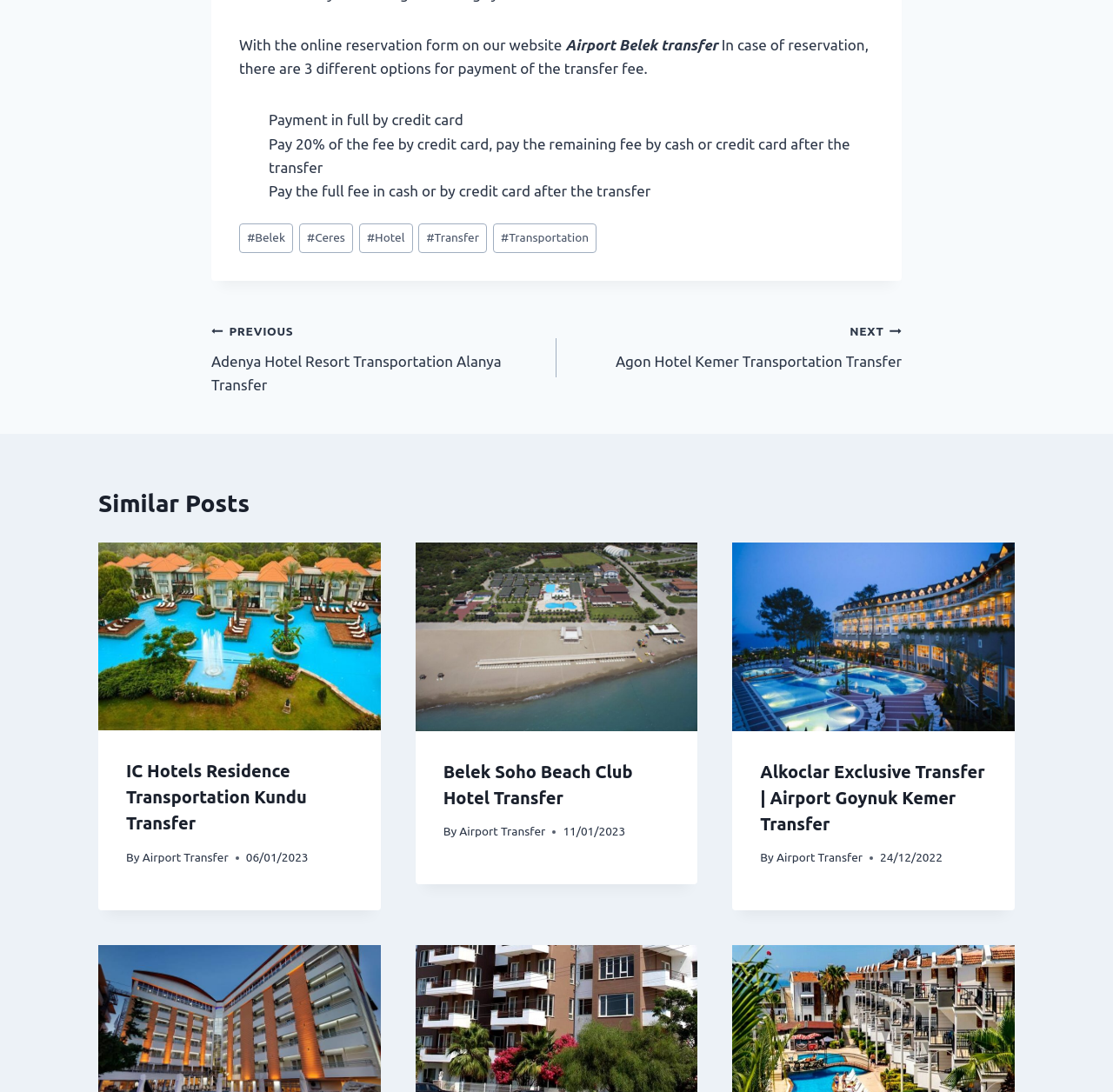Can you determine the bounding box coordinates of the area that needs to be clicked to fulfill the following instruction: "Get your tickets"?

None